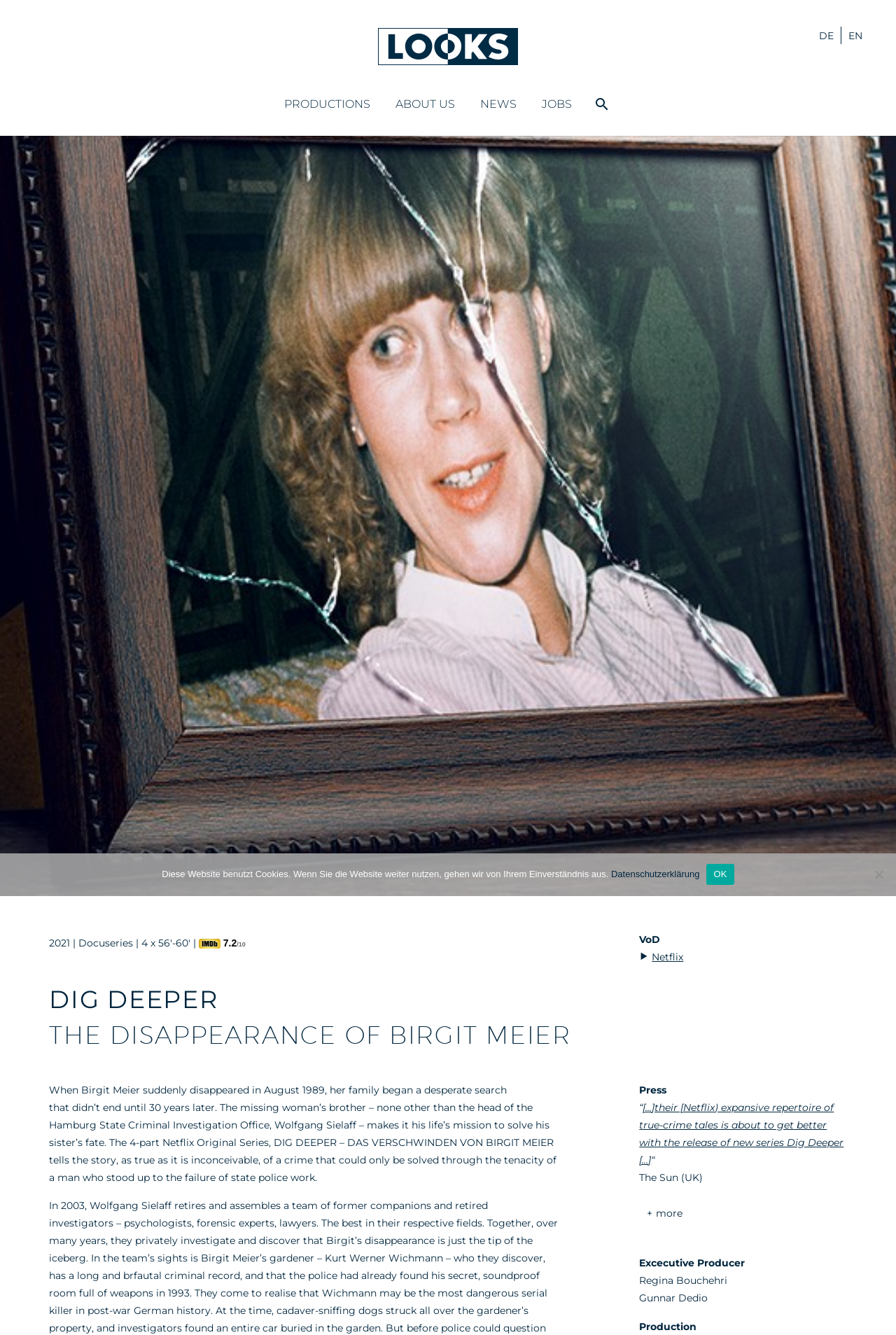Determine the bounding box coordinates of the section to be clicked to follow the instruction: "Search for something". The coordinates should be given as four float numbers between 0 and 1, formatted as [left, top, right, bottom].

[0.0, 0.671, 1.0, 0.724]